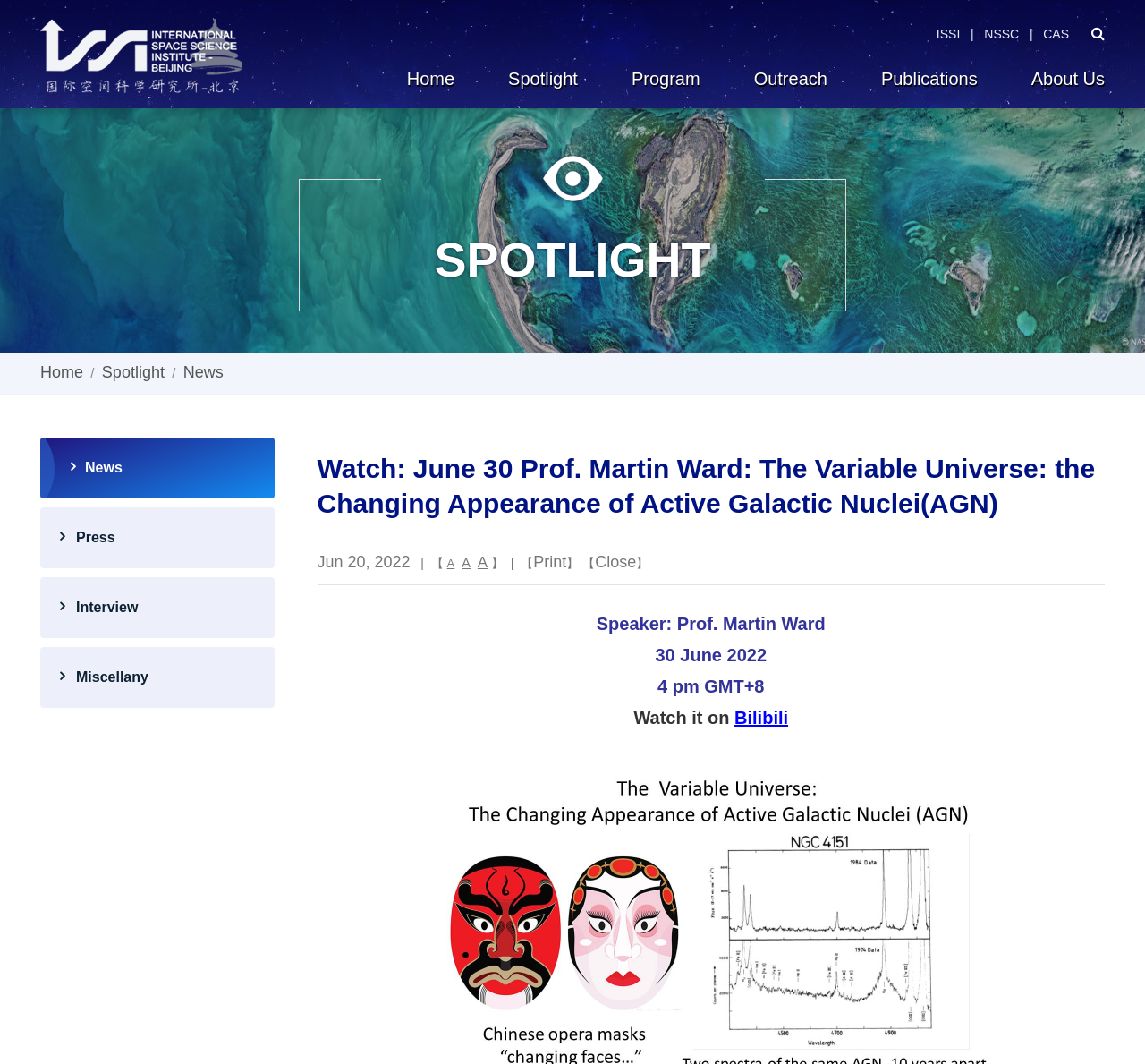Find the bounding box coordinates of the clickable area required to complete the following action: "Go to the Home page".

[0.332, 0.056, 0.42, 0.099]